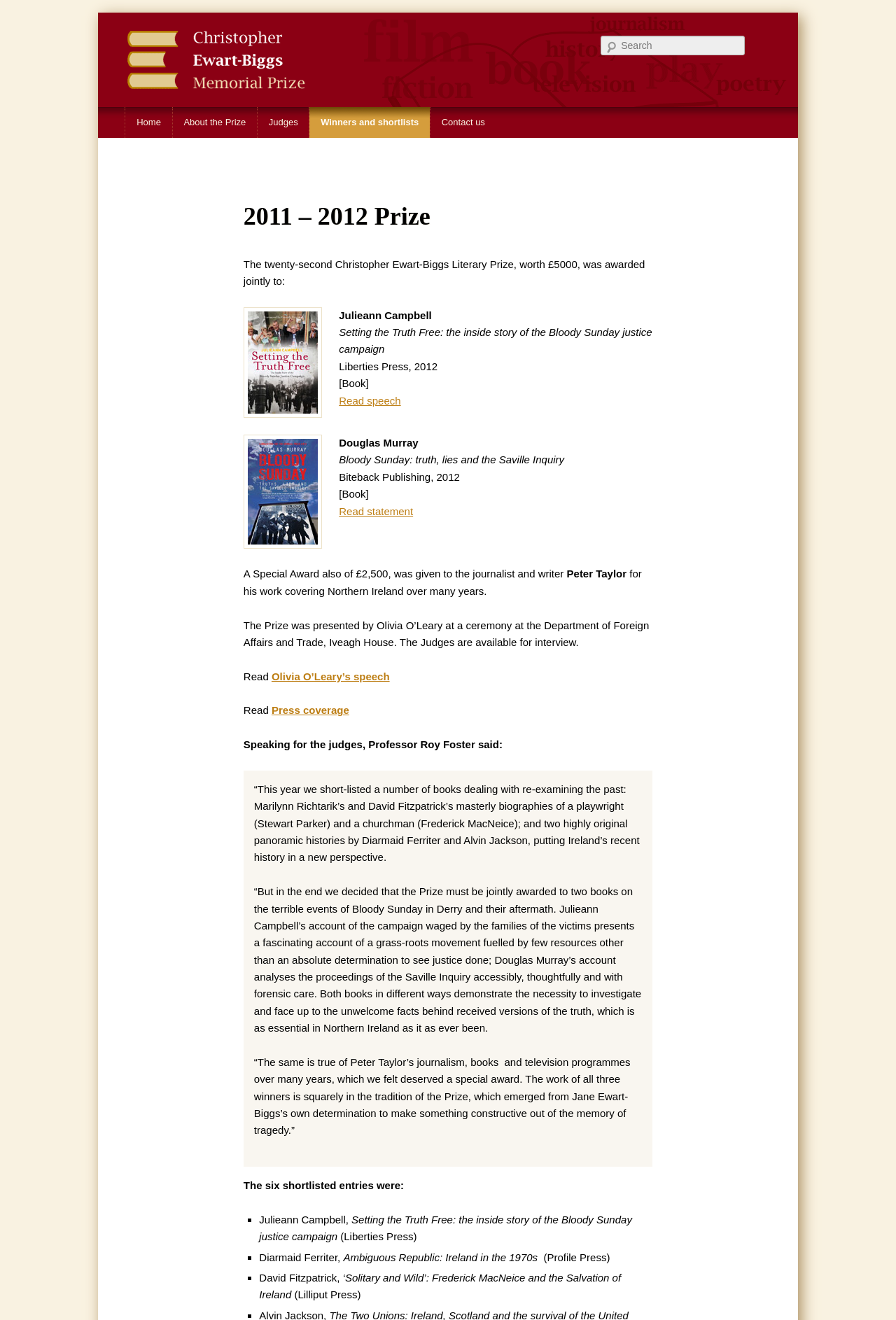Predict the bounding box coordinates of the area that should be clicked to accomplish the following instruction: "Skip to primary content". The bounding box coordinates should consist of four float numbers between 0 and 1, i.e., [left, top, right, bottom].

[0.148, 0.081, 0.296, 0.108]